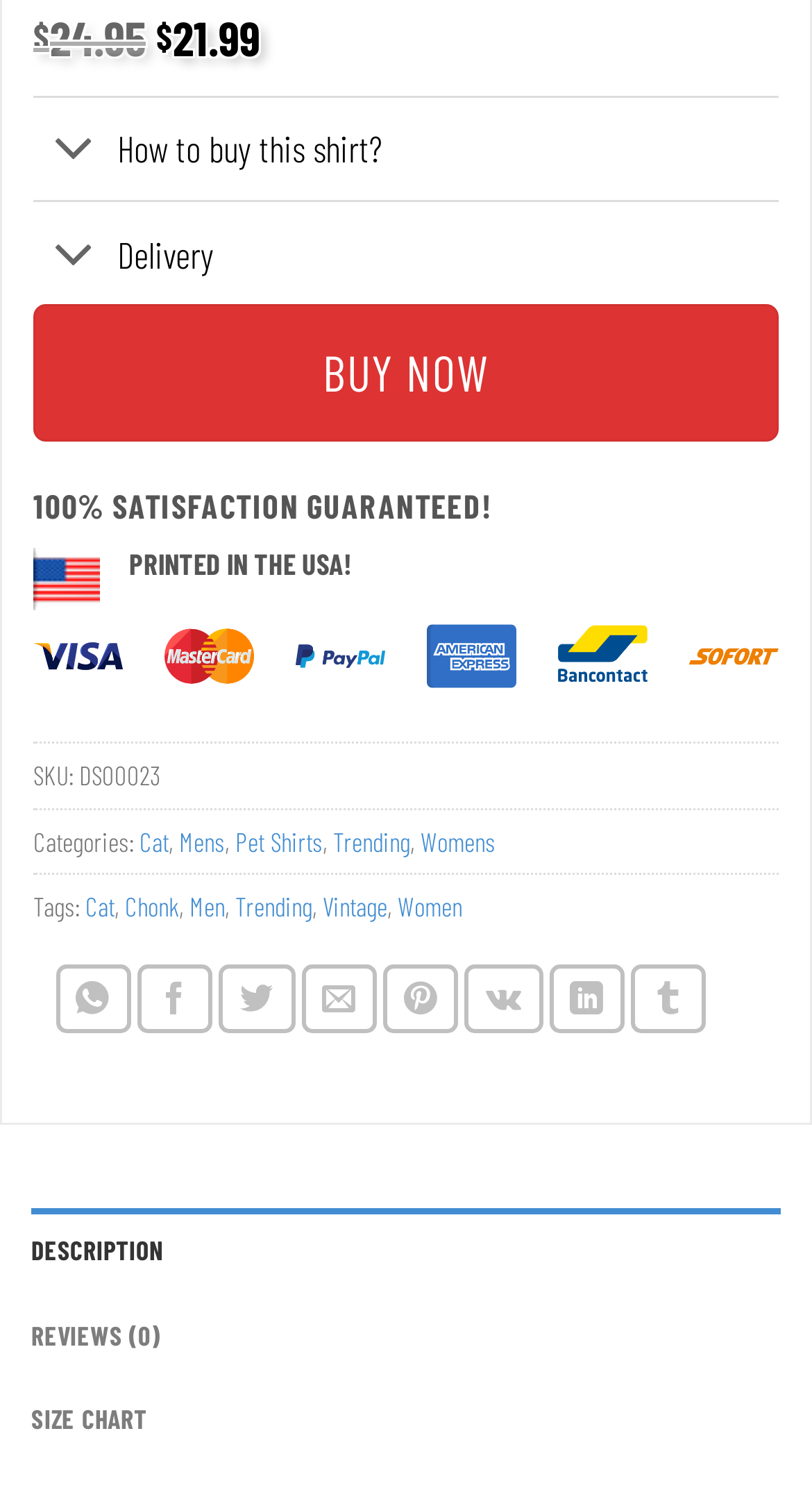What categories does this product belong to?
Refer to the image and answer the question using a single word or phrase.

Cat, Mens, Pet Shirts, Trending, Womens